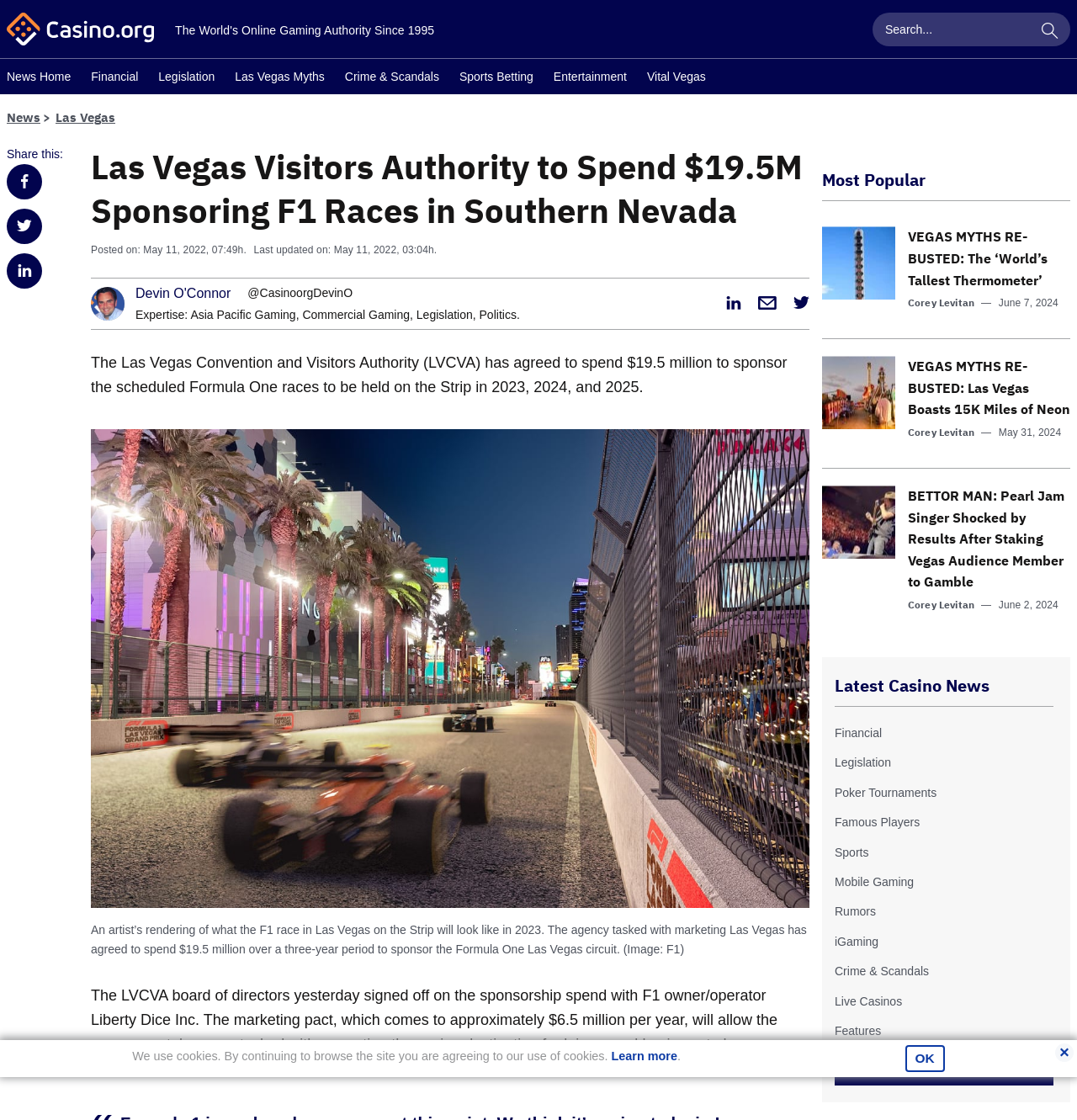What is the purpose of the sponsorship?
Provide an in-depth answer to the question, covering all aspects.

The purpose of the sponsorship can be inferred from the context of the article, which mentions that the Las Vegas Convention and Visitors Authority is tasked with promoting Las Vegas as a leisure and business destination. The sponsorship of the Formula One races is likely intended to promote Las Vegas and attract visitors to the area.